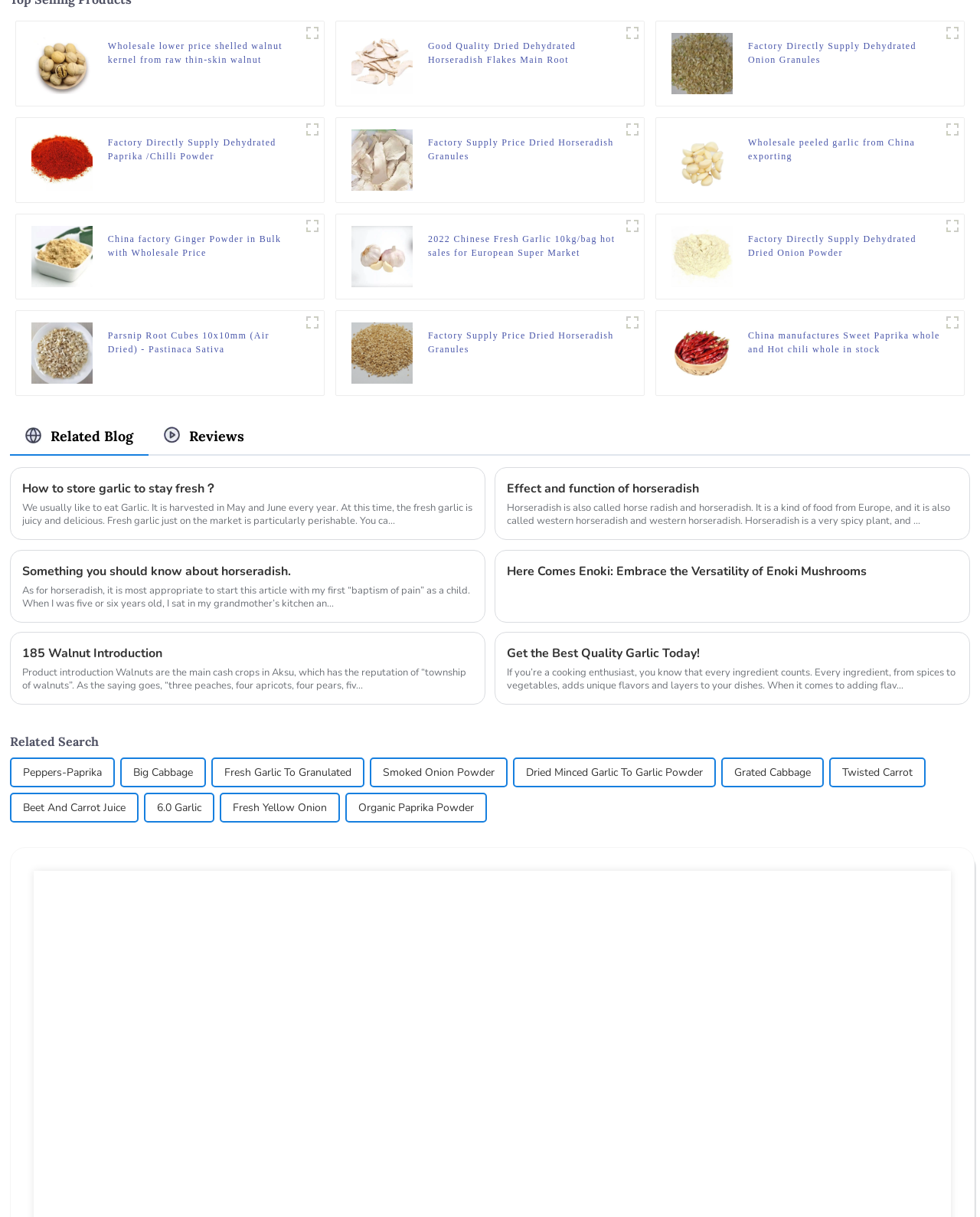Is the webpage likely to be an e-commerce website?
Refer to the image and give a detailed answer to the query.

The presence of multiple figures with links to product descriptions and the lack of any non-commercial content suggest that the webpage is likely to be an e-commerce website, where users can purchase the products shown.